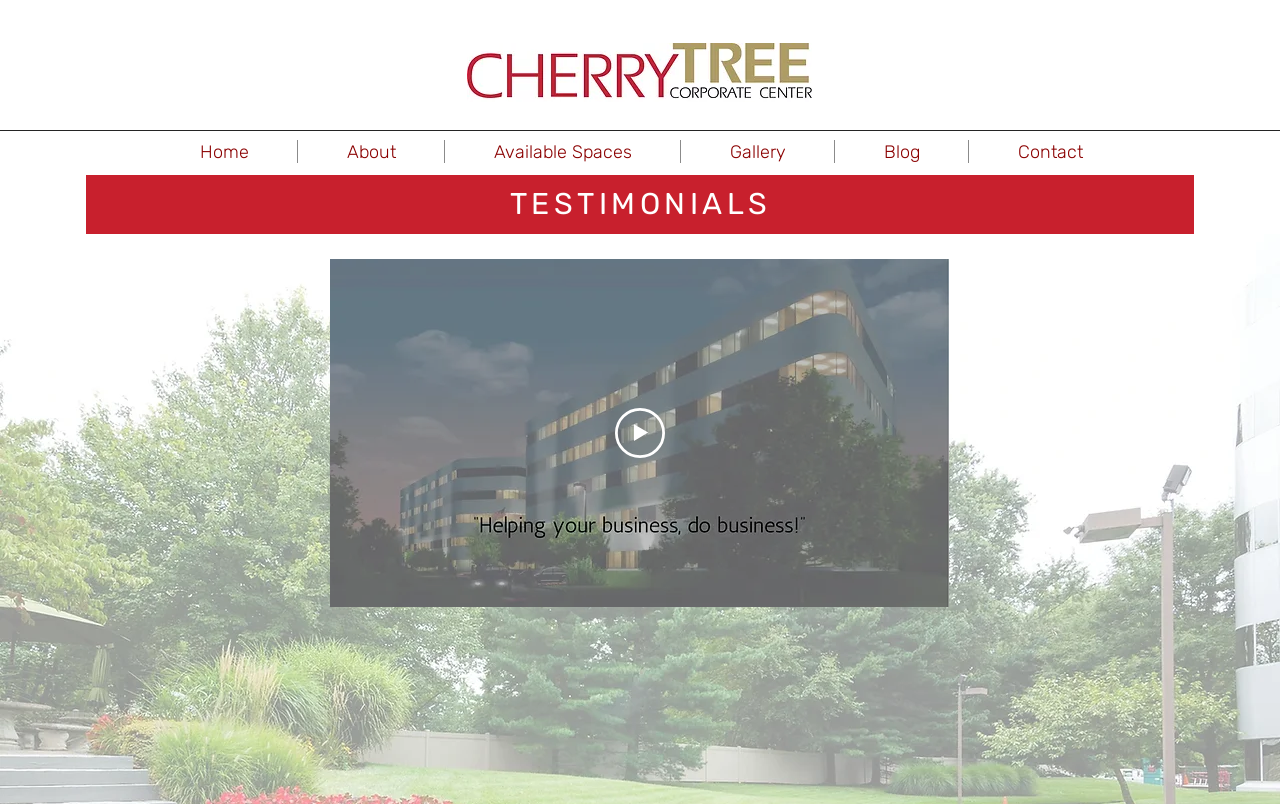Respond to the following question with a brief word or phrase:
What type of element is the video?

Canvas